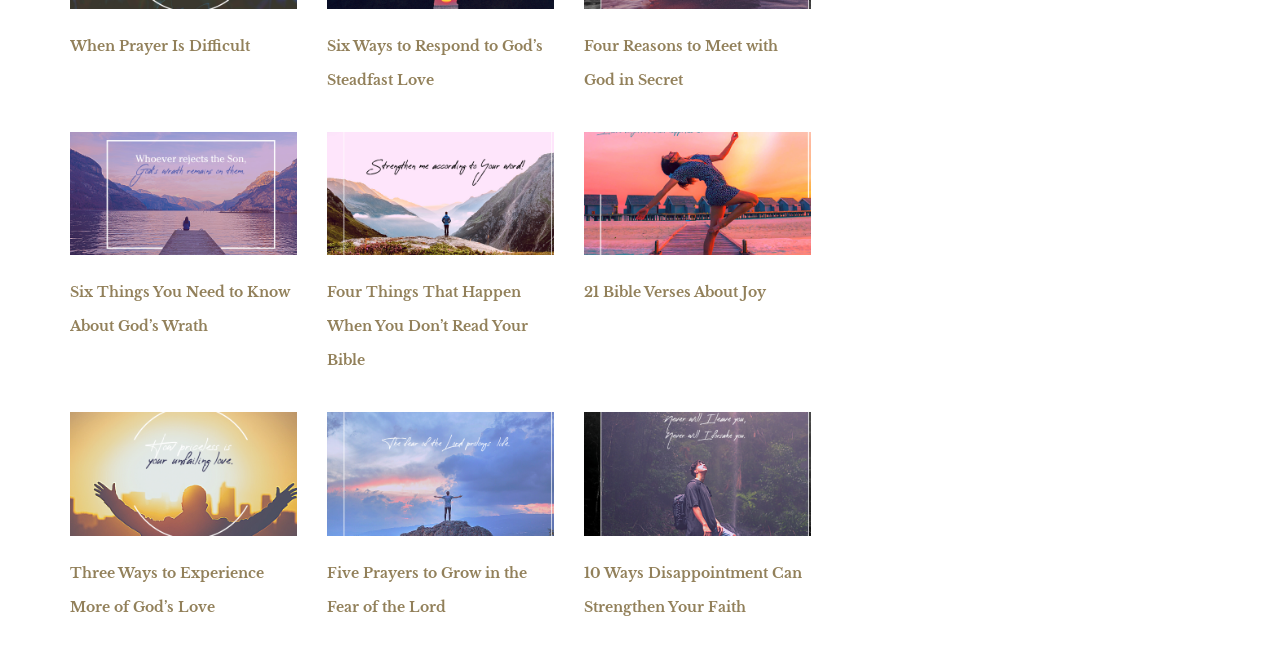How many articles are there on the webpage?
Please give a detailed and elaborate answer to the question based on the image.

The webpage has six articles, each with a heading and a link, which are arranged in a vertical layout.